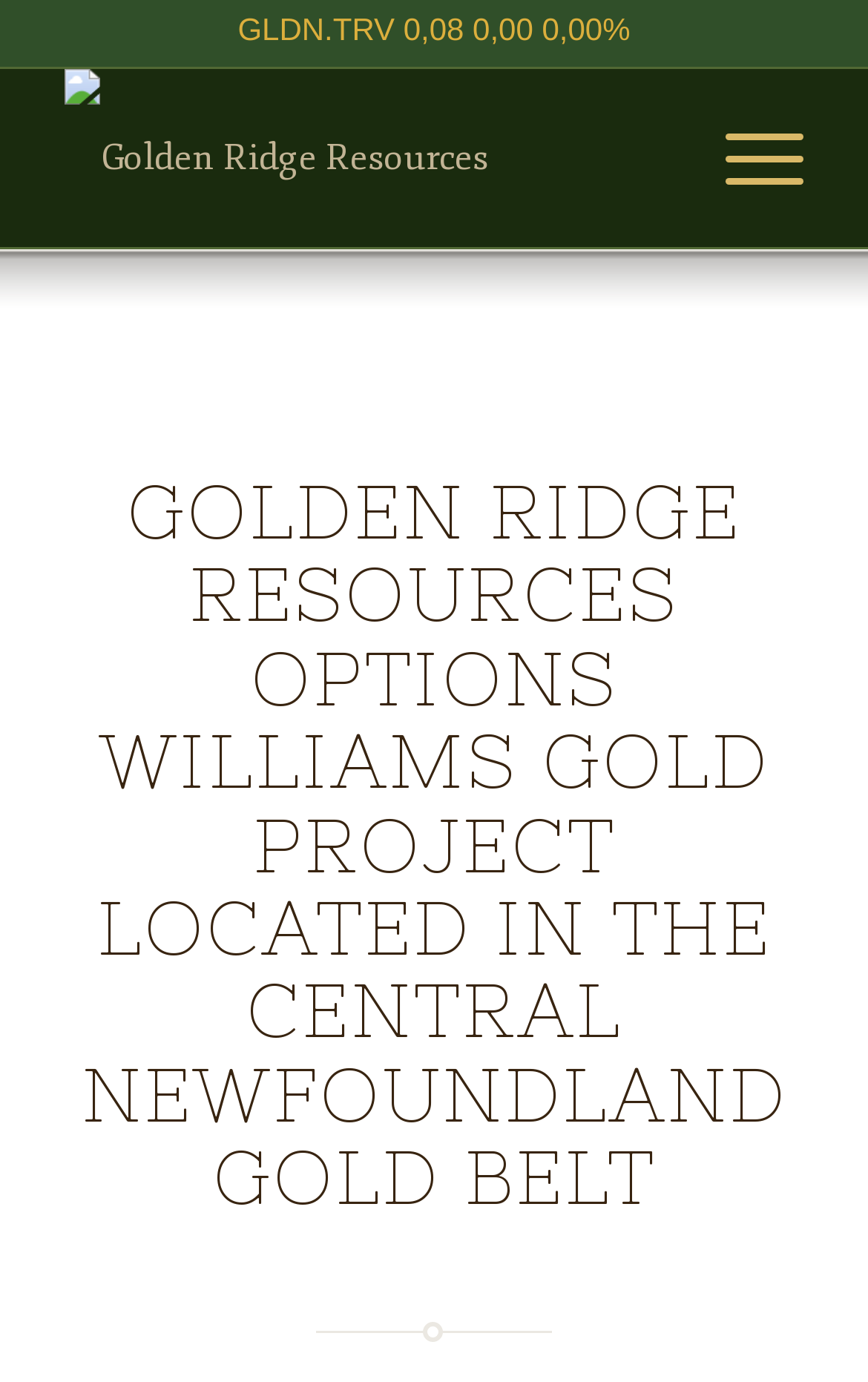Locate the UI element described by Menu Menu and provide its bounding box coordinates. Use the format (top-left x, top-left y, bottom-right x, bottom-right y) with all values as floating point numbers between 0 and 1.

[0.784, 0.05, 0.925, 0.179]